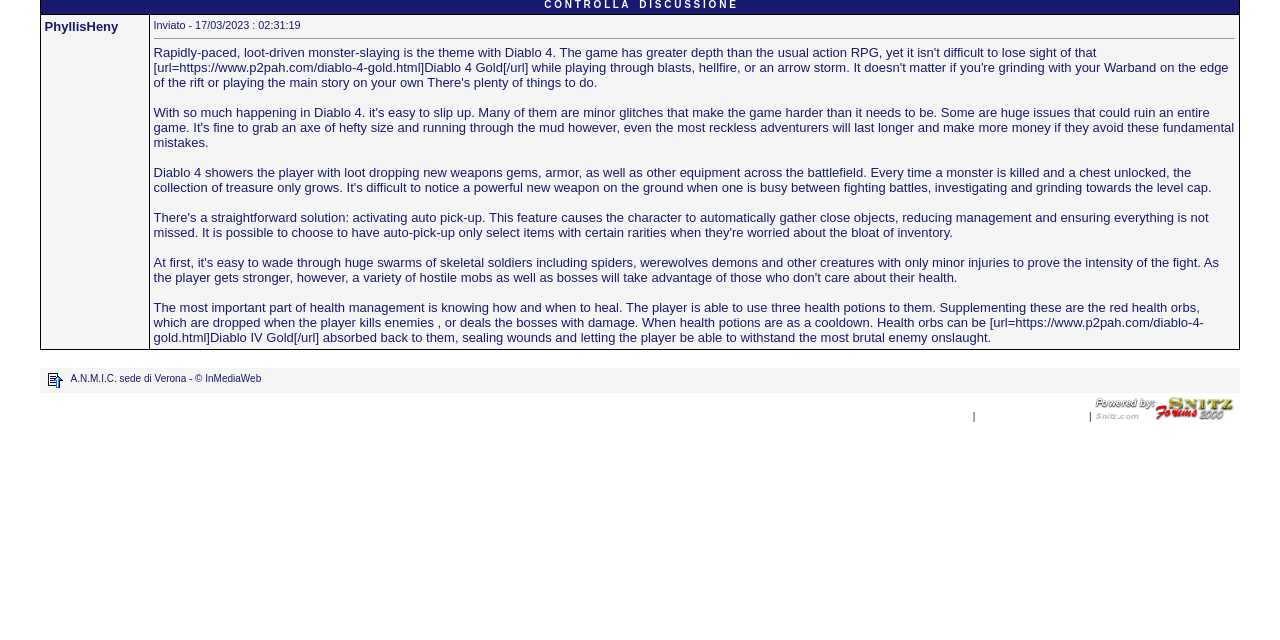Locate the bounding box of the UI element with the following description: "parent_node: | |".

[0.673, 0.643, 0.758, 0.66]